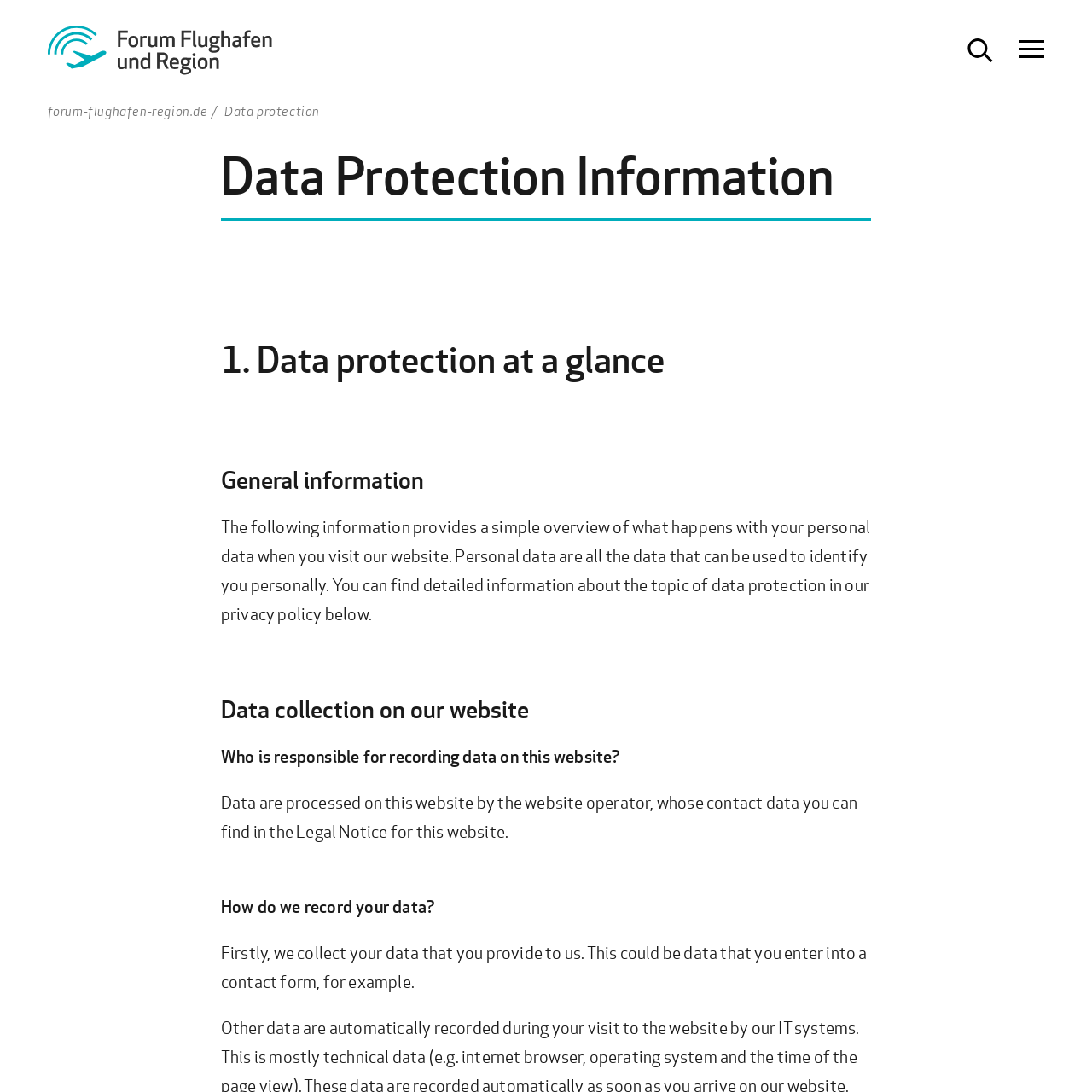What kind of data is collected on the website?
Answer with a single word or short phrase according to what you see in the image.

Personal data